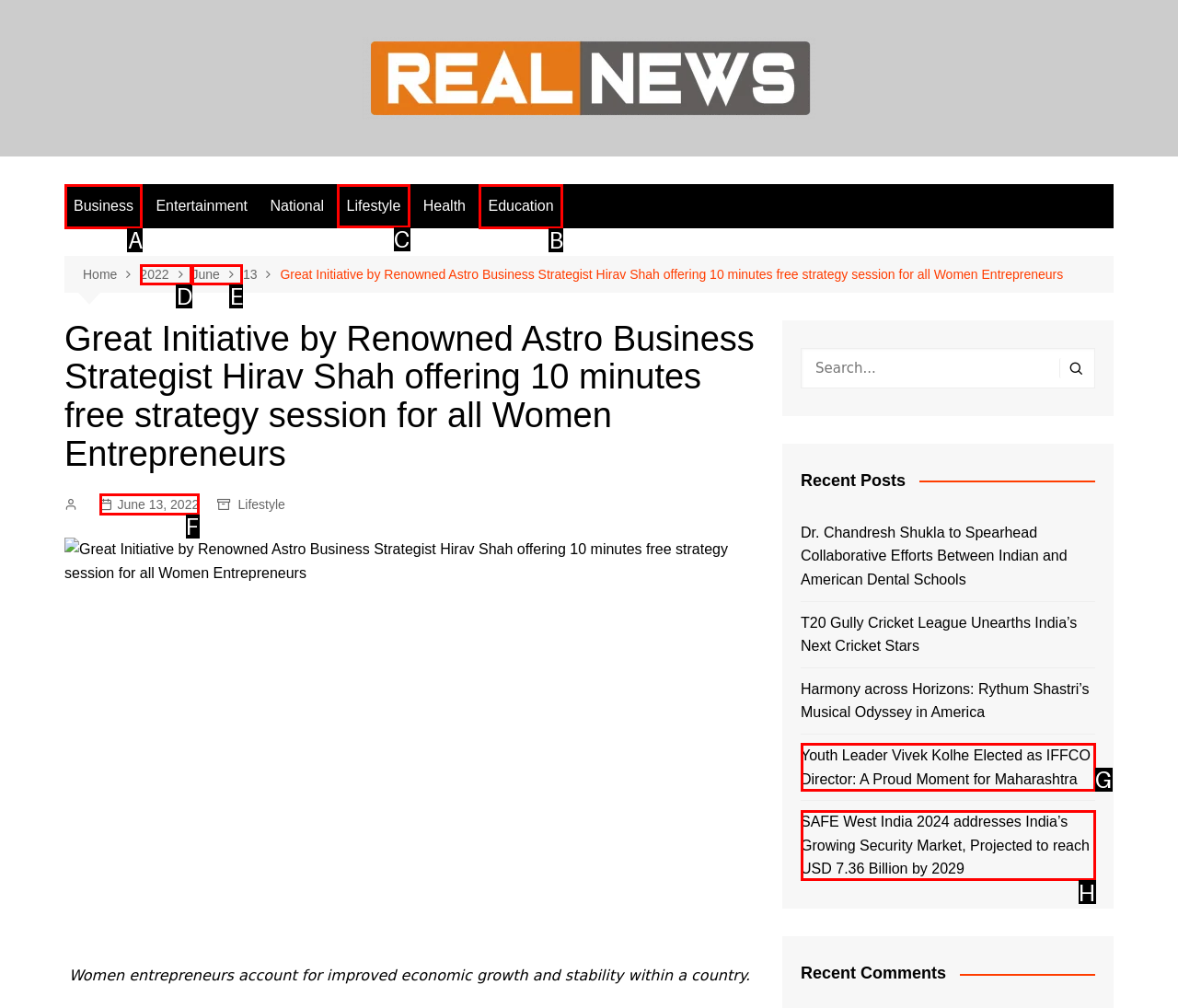Point out the option that needs to be clicked to fulfill the following instruction: Click on the 'Lifestyle' link
Answer with the letter of the appropriate choice from the listed options.

C